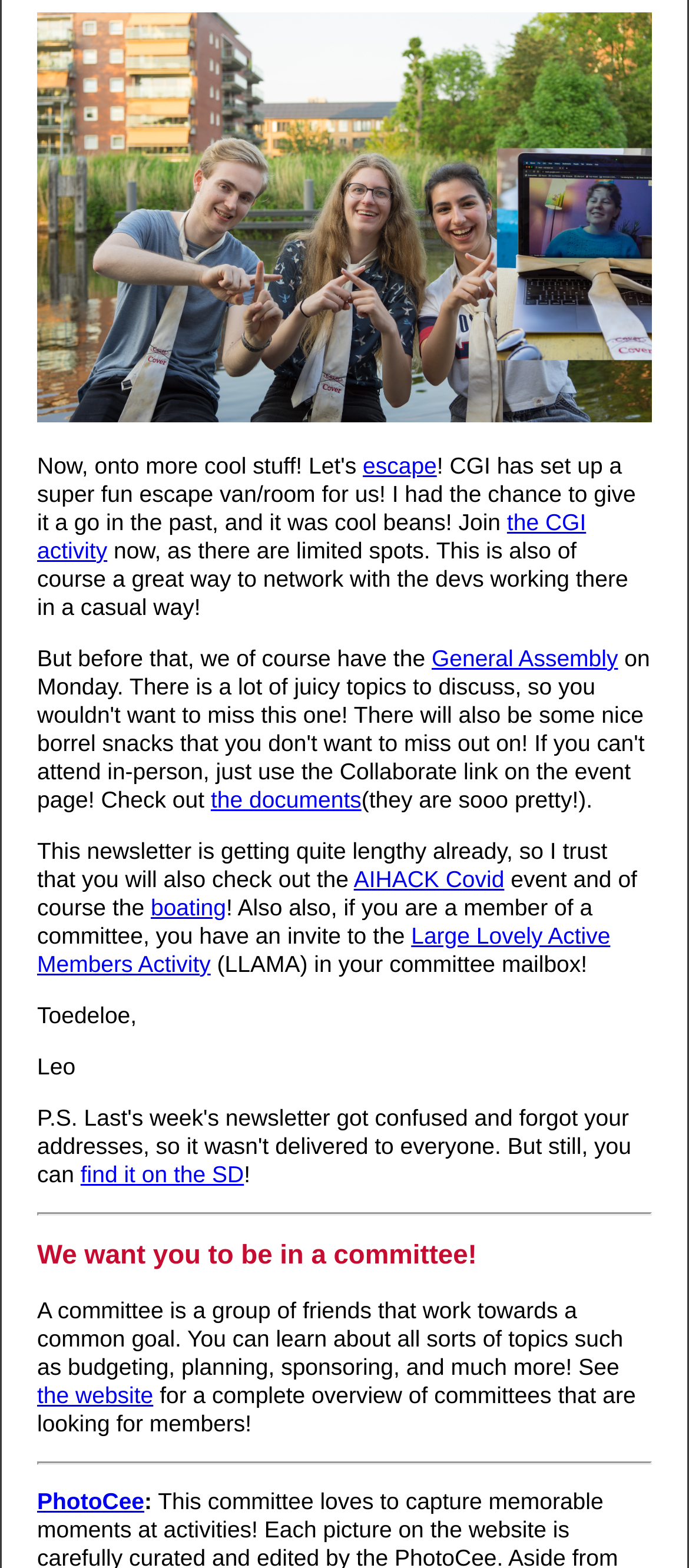Locate the bounding box coordinates of the region to be clicked to comply with the following instruction: "go to February 2022". The coordinates must be four float numbers between 0 and 1, in the form [left, top, right, bottom].

None